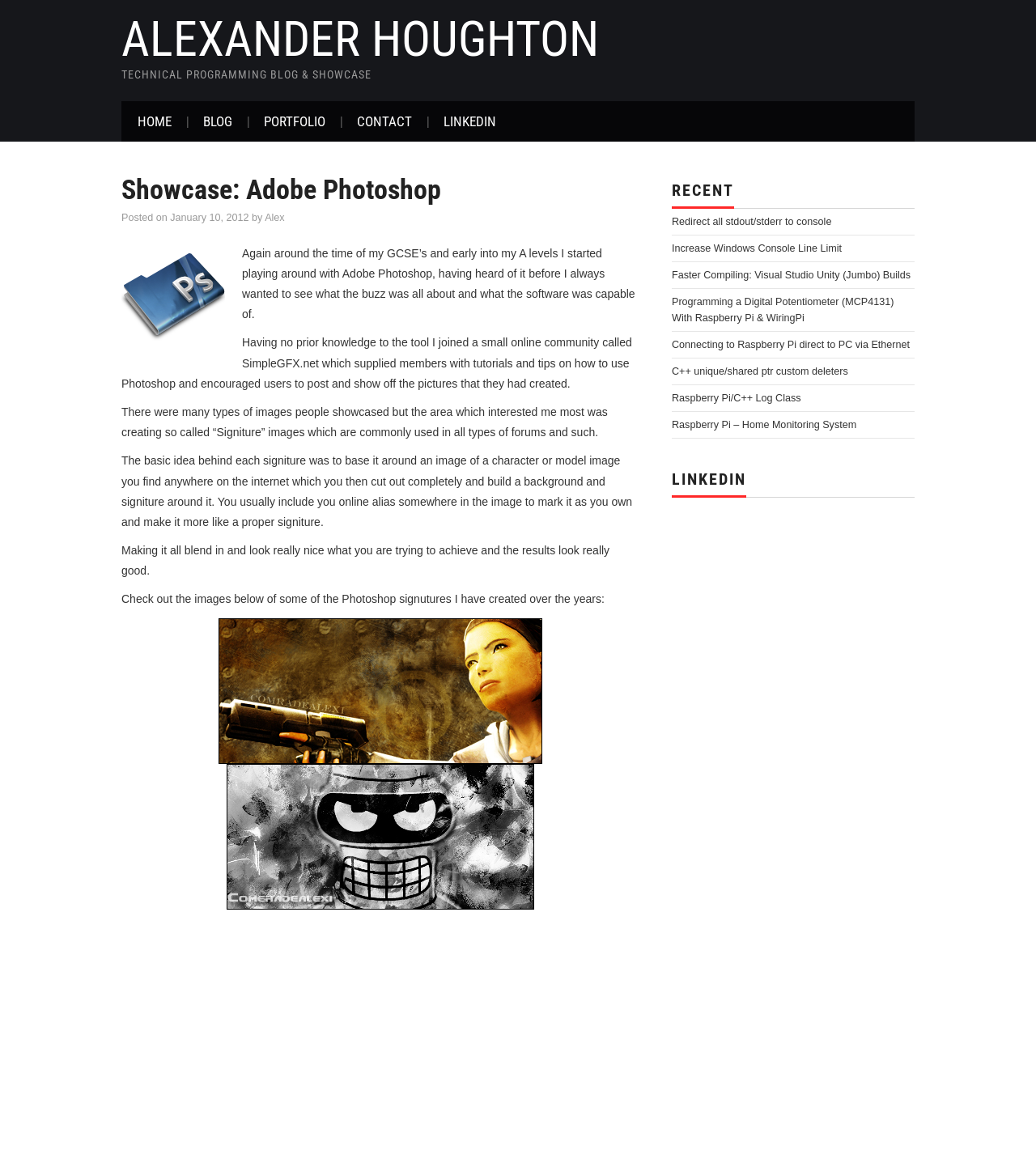Please determine the bounding box coordinates of the element's region to click for the following instruction: "Click on the 'Redirect all stdout/stderr to console' link".

[0.648, 0.187, 0.803, 0.197]